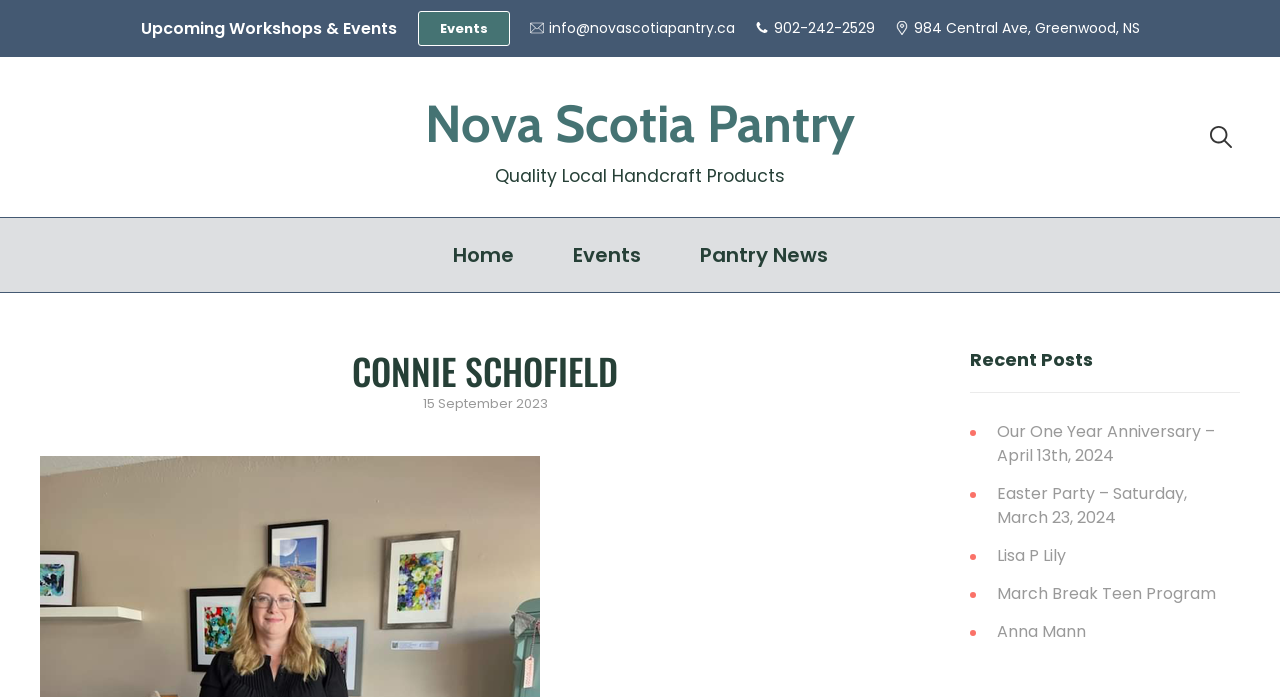Generate a comprehensive description of the webpage content.

The webpage is about Connie Schofield and Nova Scotia Pantry. At the top, there is a section with the title "Upcoming Workshops & Events" and a link to "Events" next to it. Below this section, there are contact details, including an email address, phone number, and physical address.

To the right of the contact details, there is a link to "Nova Scotia Pantry" and a description of the pantry as a provider of "Quality Local Handcraft Products". There is also a button on the right side of the page, but its purpose is unclear.

On the left side of the page, there is a primary menu with links to "Home", "Events", and "Pantry News". Below the menu, there is a section with a heading "CONNIE SCHOFIELD" and a post dated "15 September 2023".

On the right side of the page, there is a section with a heading "Recent Posts" and several links to recent posts, including "Our One Year Anniversary – April 13th, 2024", "Easter Party – Saturday, March 23, 2024", and others.